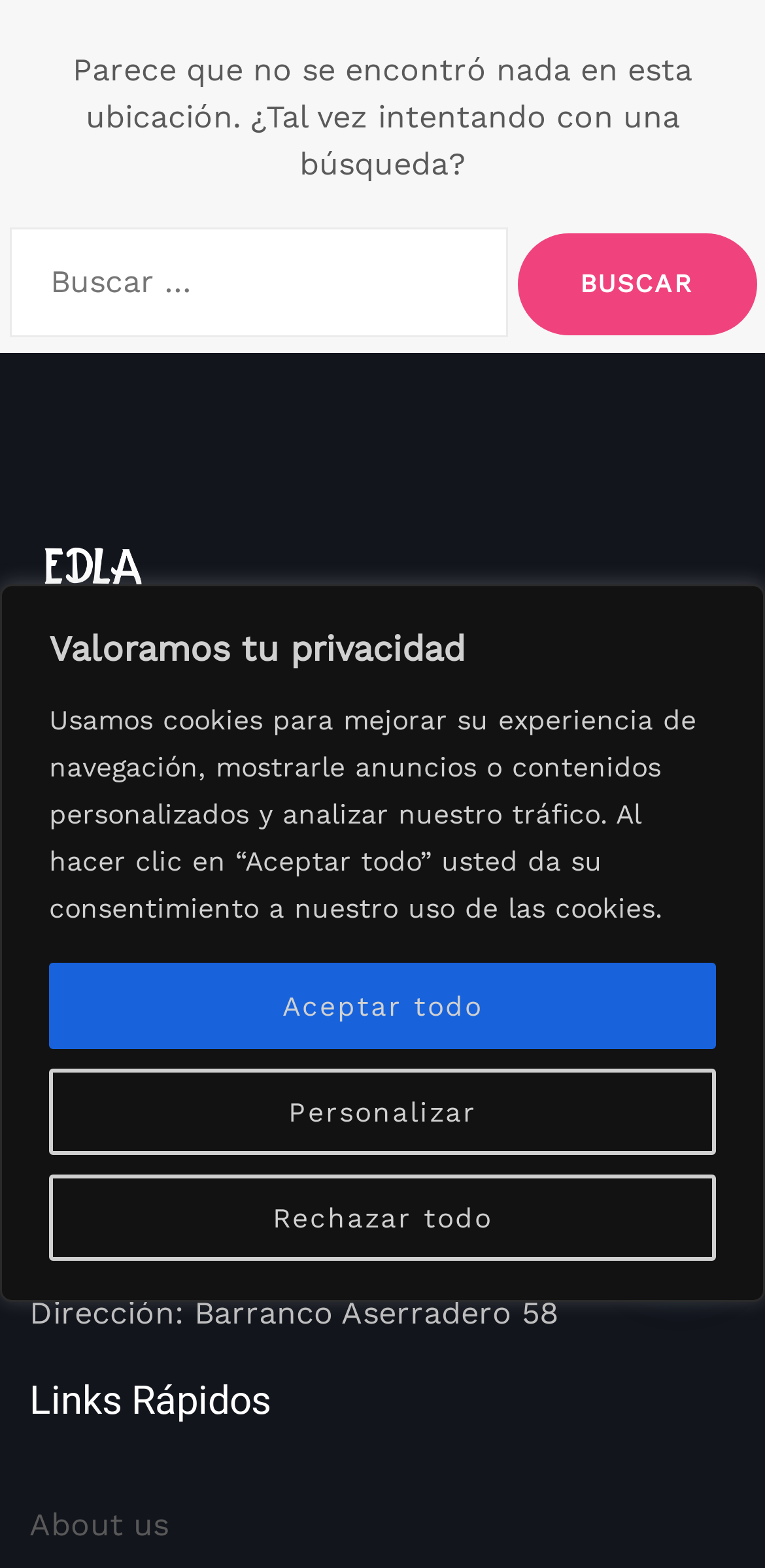What is the principle of Edla's work?
Look at the image and respond to the question as thoroughly as possible.

The webpage mentions that 'Reciclar y el trabajo a mano, es uno de nuestros principios básicos', which translates to 'Recycling and handmade work is one of our basic principles'. This suggests that Edla values and prioritizes recycling and handmade work in their projects.